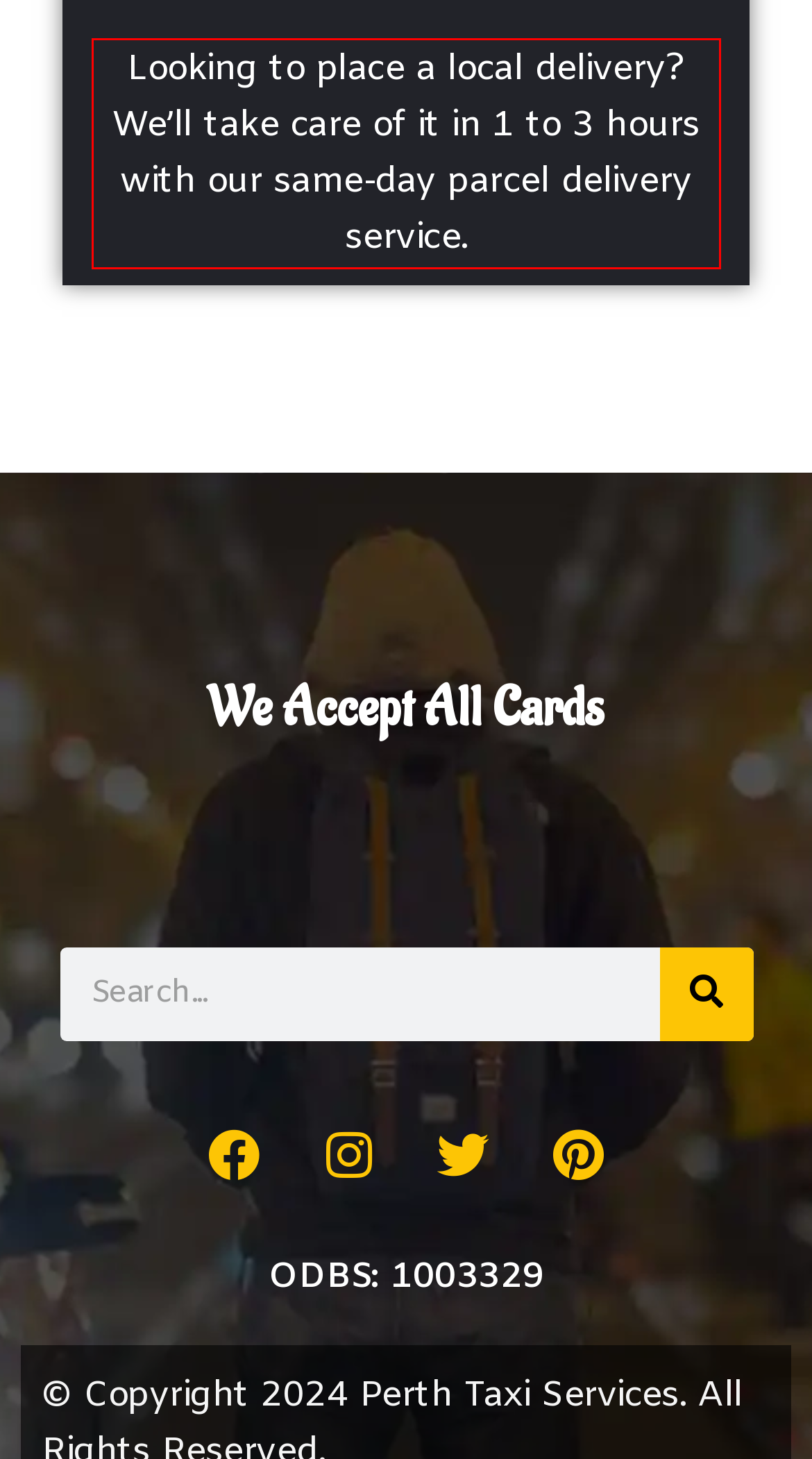You are provided with a screenshot of a webpage featuring a red rectangle bounding box. Extract the text content within this red bounding box using OCR.

Looking to place a local delivery? We’ll take care of it in 1 to 3 hours with our same-day parcel delivery service.